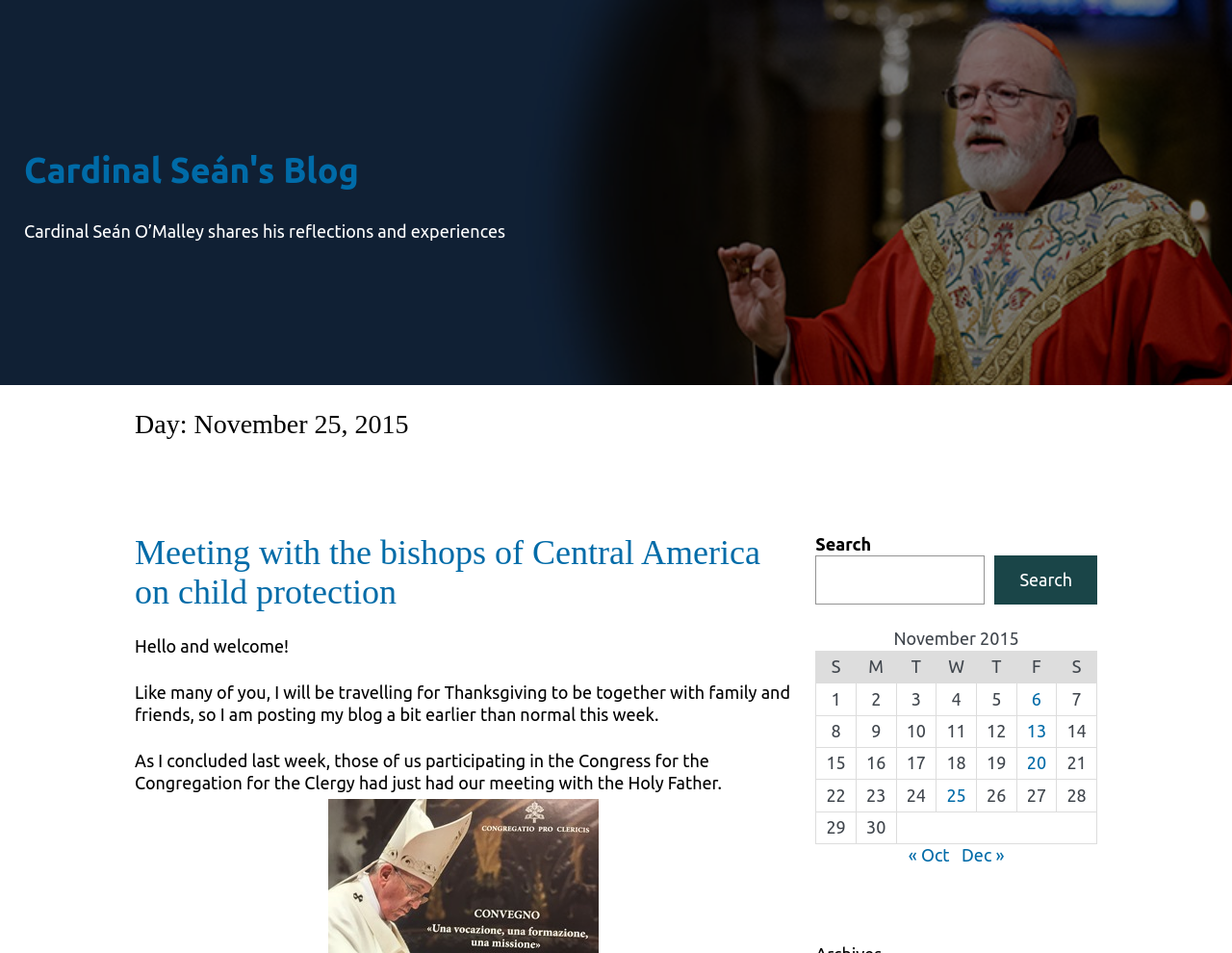Use a single word or phrase to answer the question:
What is the topic of the blog post?

Meeting with the bishops of Central America on child protection